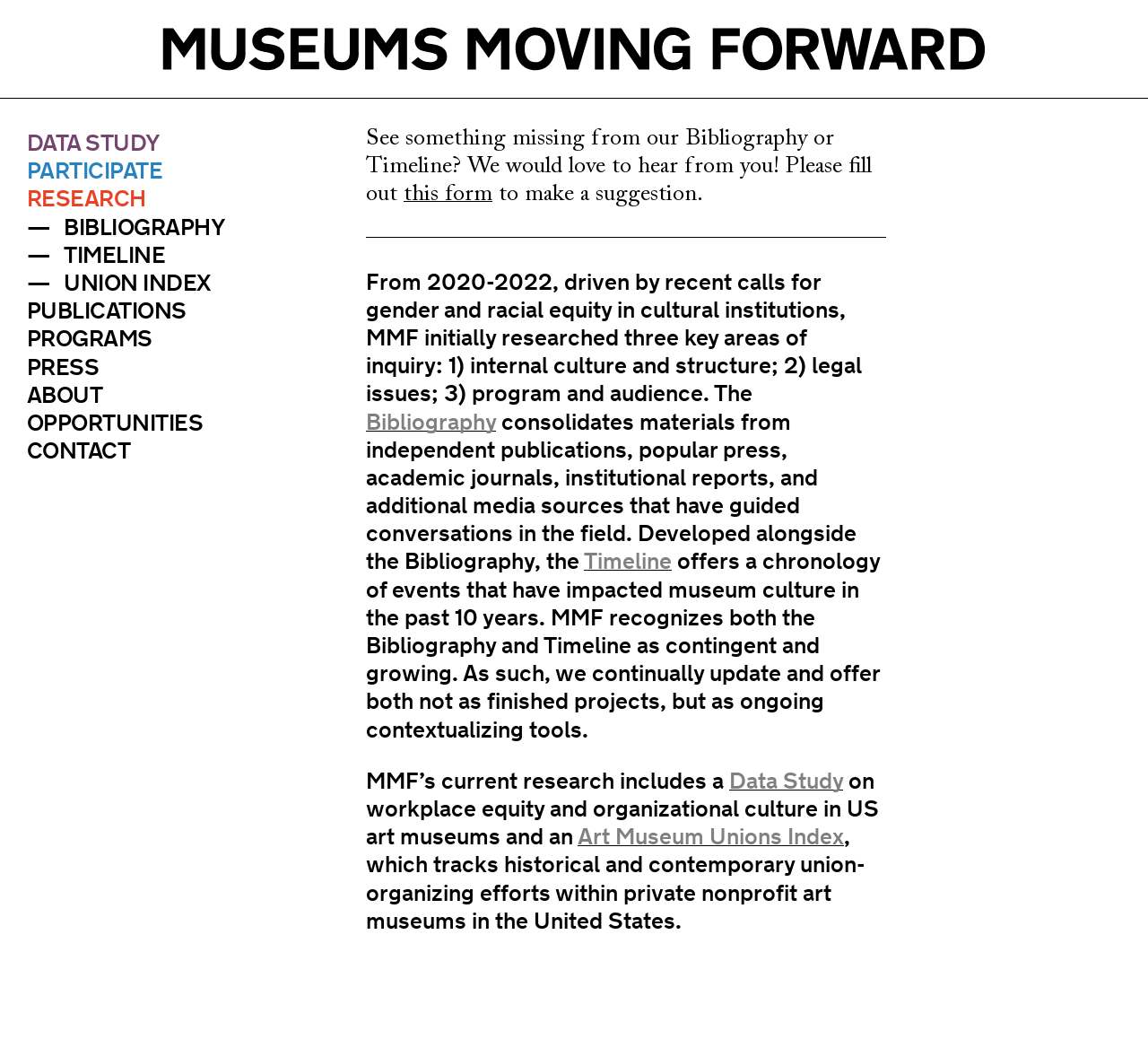Locate the bounding box coordinates of the segment that needs to be clicked to meet this instruction: "Fill out this form".

[0.352, 0.173, 0.429, 0.196]